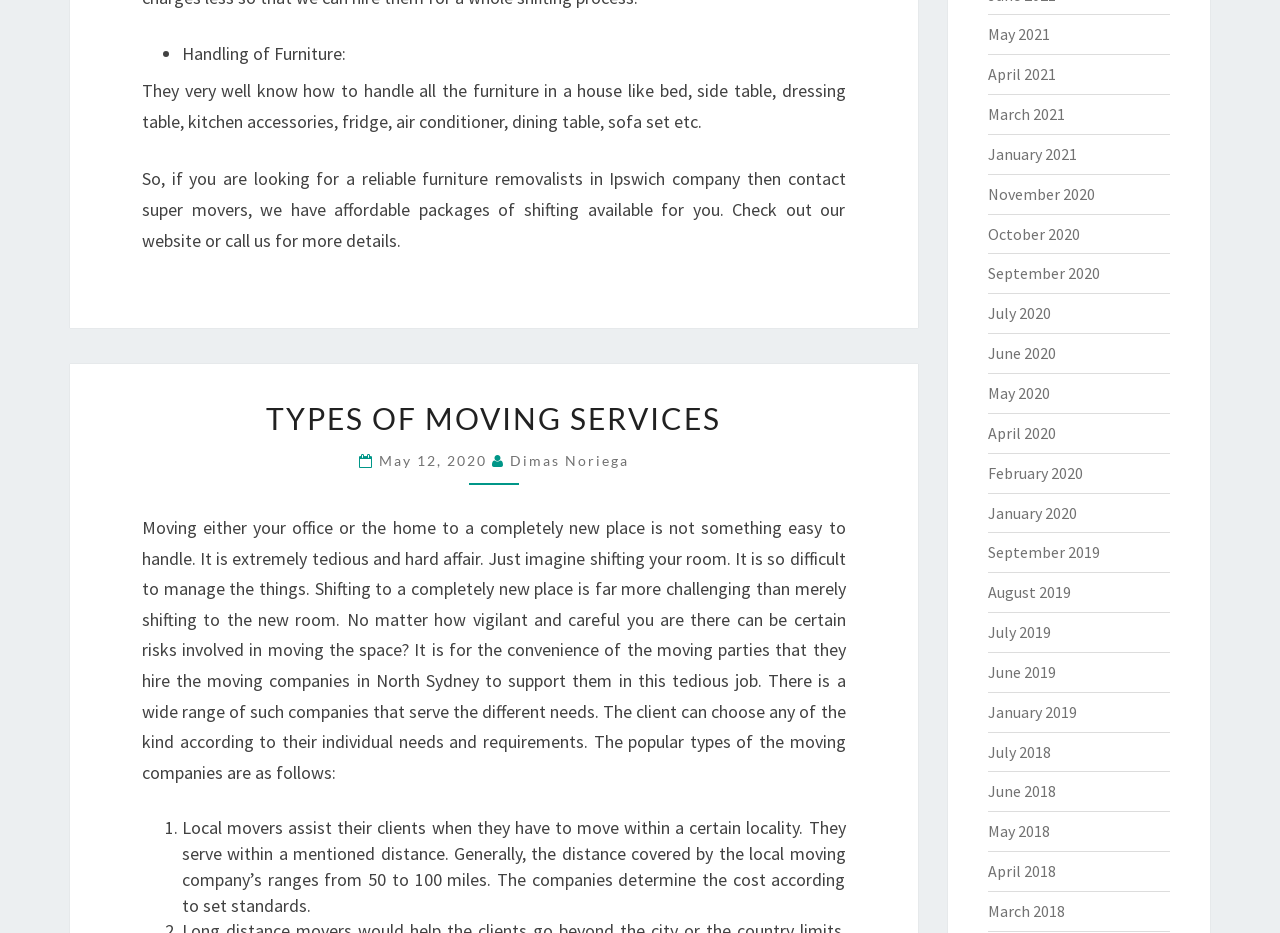Please predict the bounding box coordinates (top-left x, top-left y, bottom-right x, bottom-right y) for the UI element in the screenshot that fits the description: Home

None